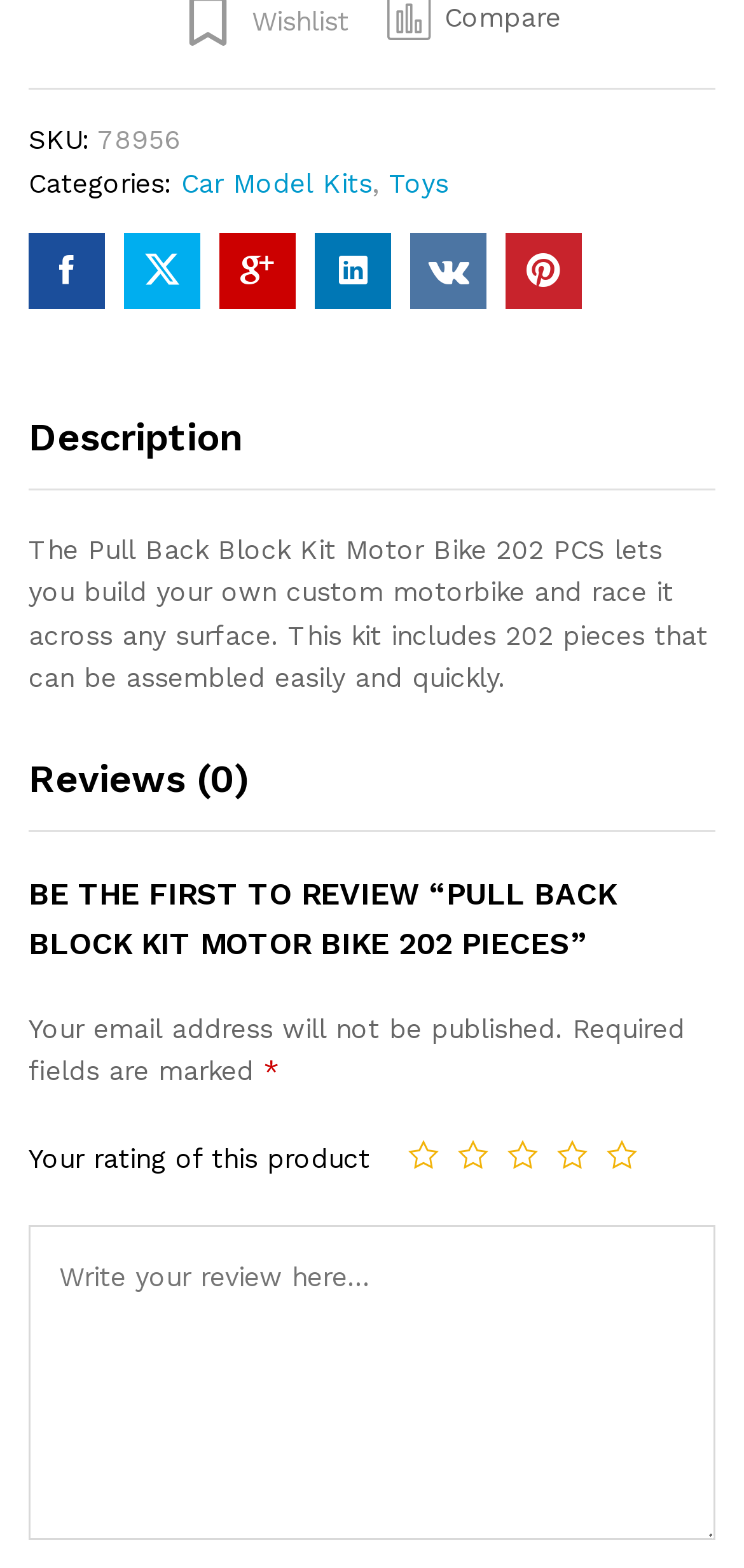Indicate the bounding box coordinates of the element that needs to be clicked to satisfy the following instruction: "View product description". The coordinates should be four float numbers between 0 and 1, i.e., [left, top, right, bottom].

[0.038, 0.264, 0.962, 0.313]